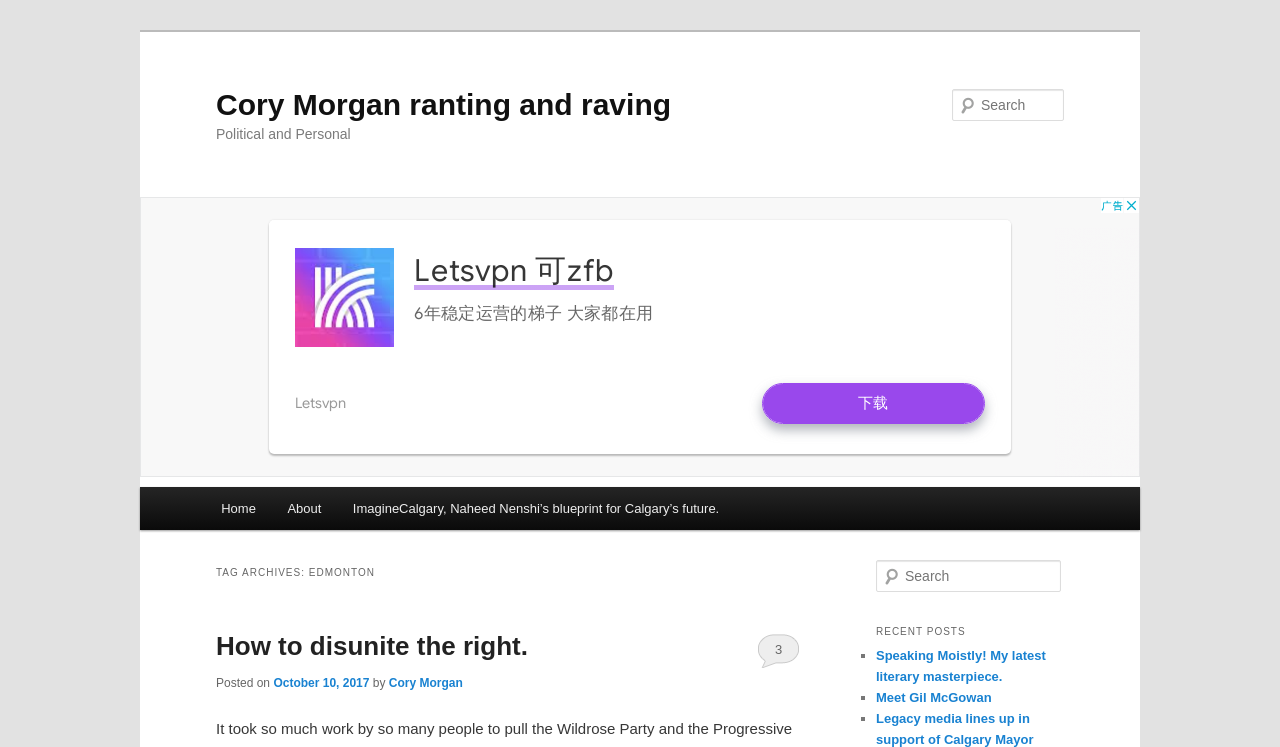Give an in-depth explanation of the webpage layout and content.

The webpage appears to be a personal blog or opinion-based website, with the title "Cory Morgan ranting and raving" and a subtitle "Political and Personal". At the top, there are two "Skip to" links, allowing users to navigate to primary or secondary content. 

Below the title, there is a search bar with a "Search" label and a text box where users can input their search queries. To the right of the search bar, there is an advertisement iframe.

The main menu is located on the left side of the page, with links to "Home", "About", and a long title "ImagineCalgary, Naheed Nenshi’s blueprint for Calgary’s future." 

On the right side of the page, there is a section with the heading "TAG ARCHIVES: EDMONTON". Below this heading, there are several article previews, including "How to disunite the right." with a posted date and author information. 

Further down, there is another search bar with a "Search" label and a text box, followed by a "RECENT POSTS" section with a list of article titles, including "Speaking Moistly! My latest literary masterpiece." and "Meet Gil McGowan". Each article title is preceded by a list marker "■".